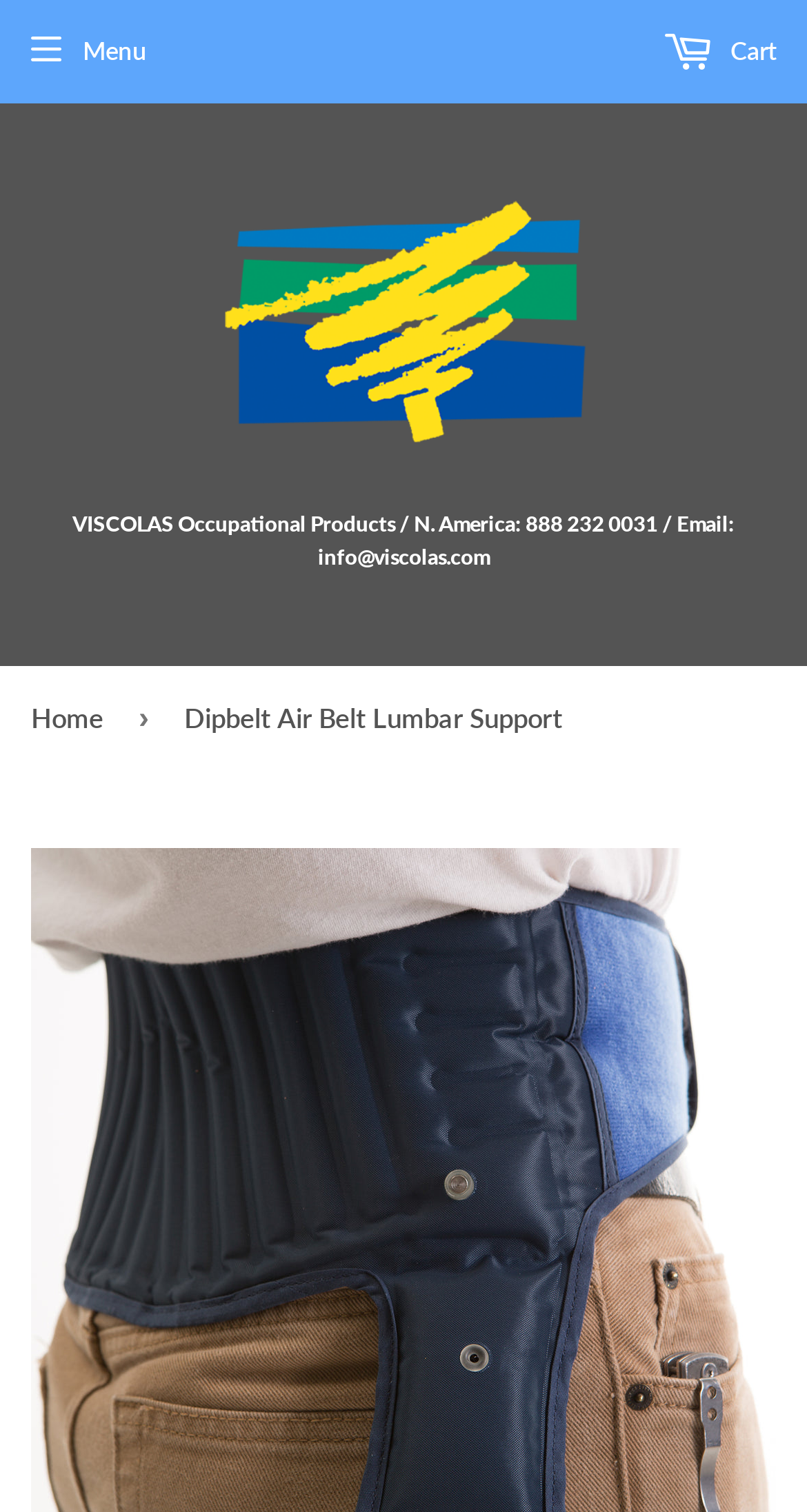Determine the bounding box coordinates for the UI element with the following description: "Cart 0". The coordinates should be four float numbers between 0 and 1, represented as [left, top, right, bottom].

[0.541, 0.007, 0.961, 0.061]